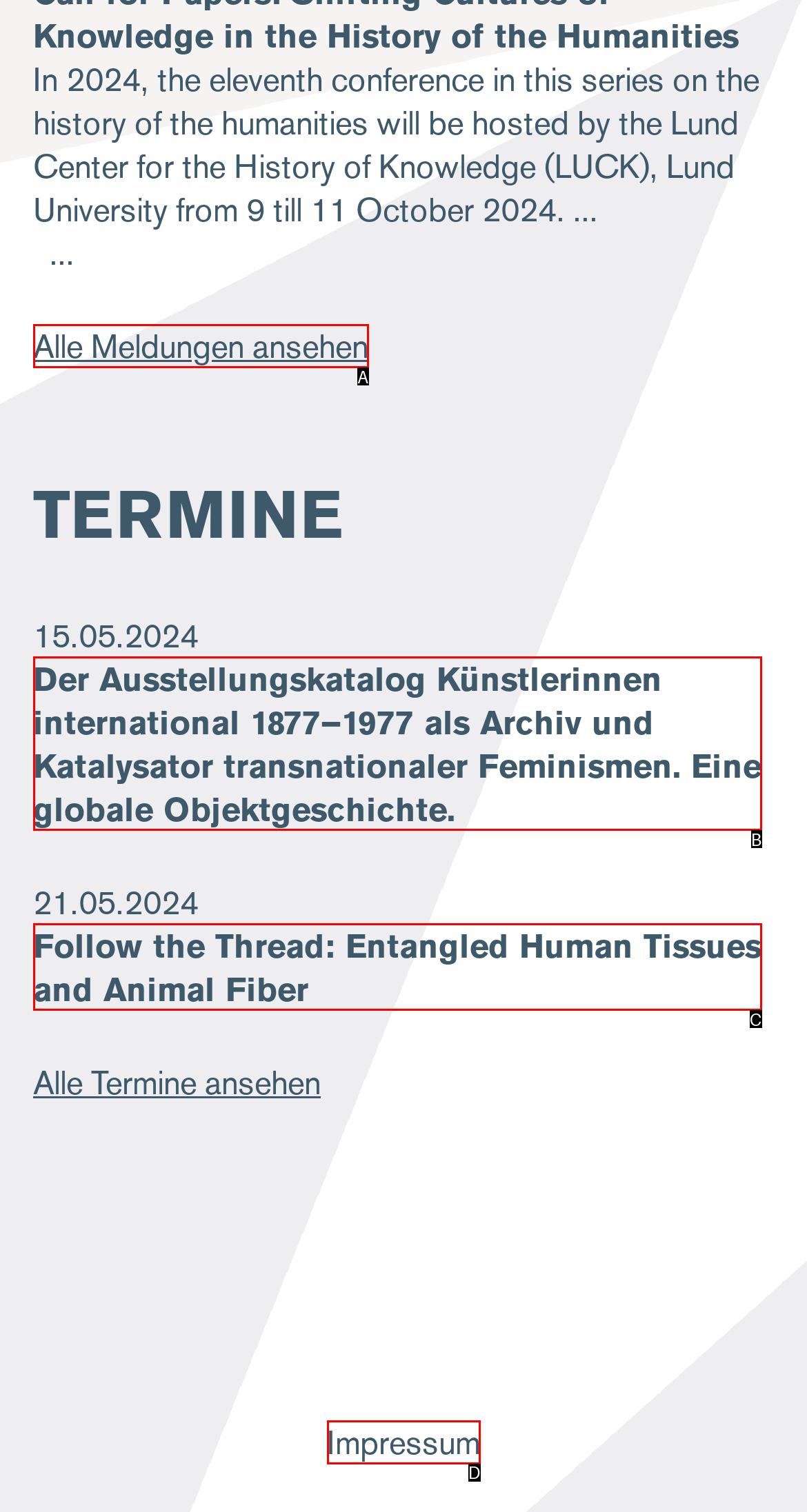Based on the description: Impressum
Select the letter of the corresponding UI element from the choices provided.

D